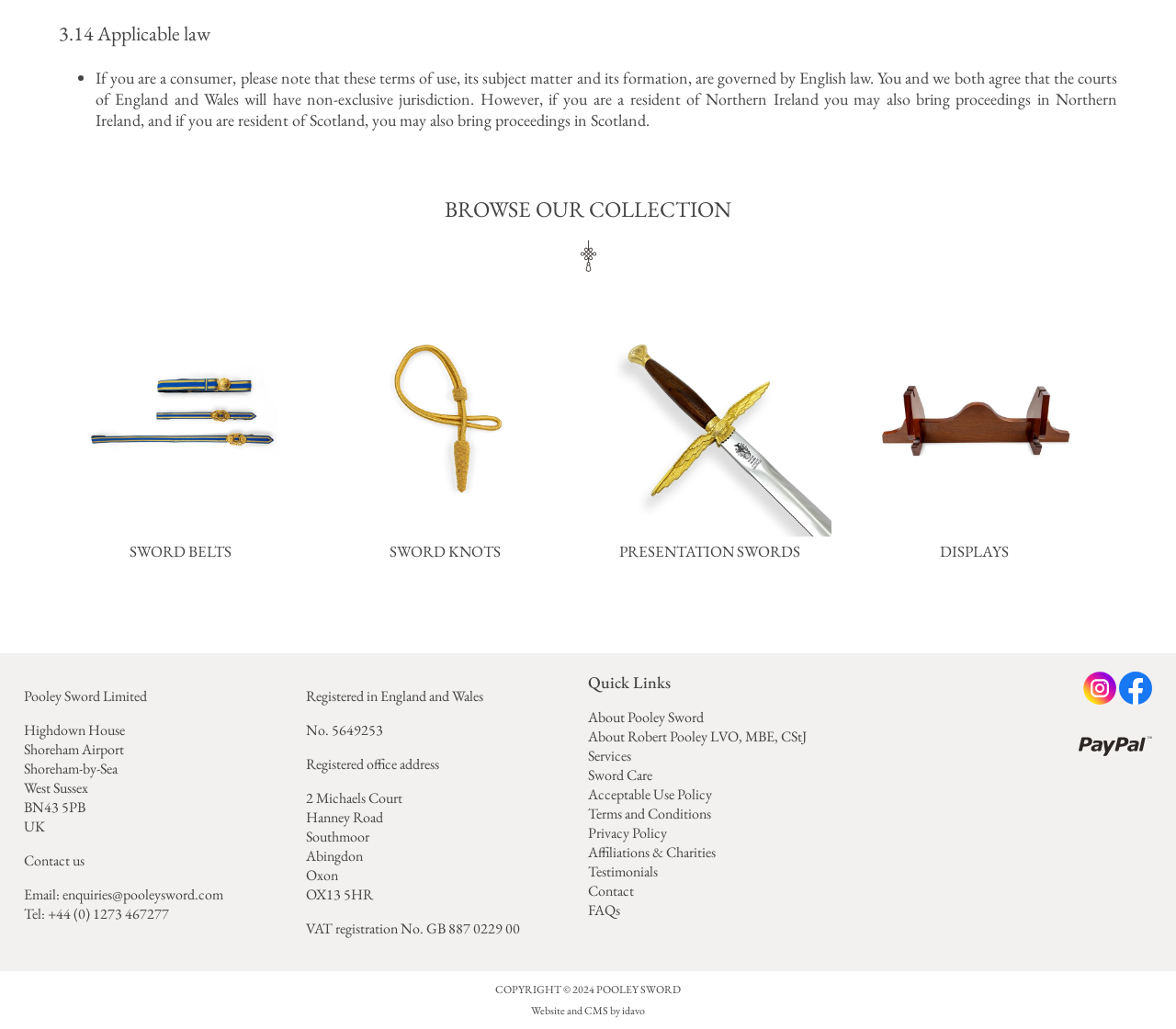Respond with a single word or phrase for the following question: 
What is the link to the 'About Pooley Sword' page?

About Pooley Sword